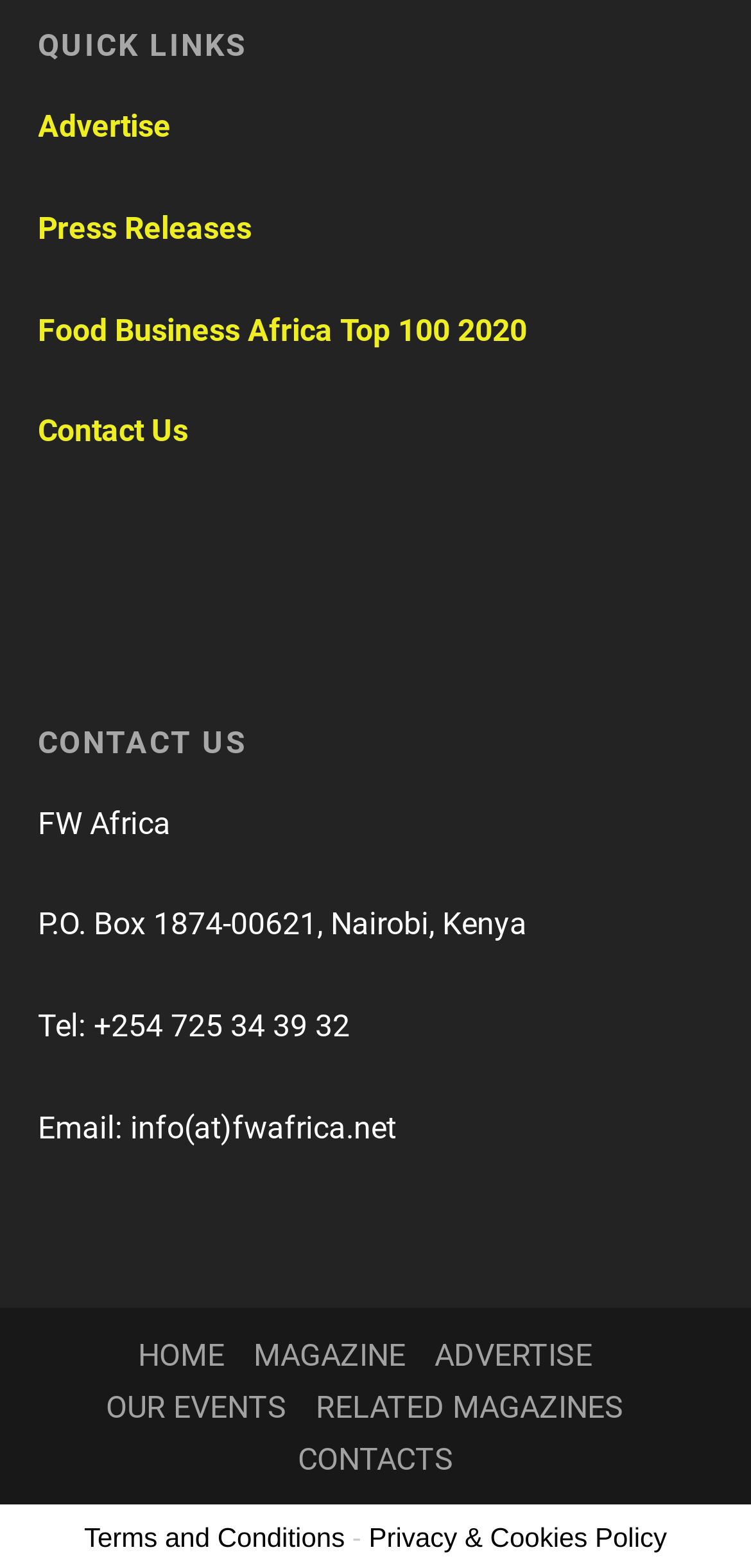Specify the bounding box coordinates for the region that must be clicked to perform the given instruction: "Call the phone number".

None